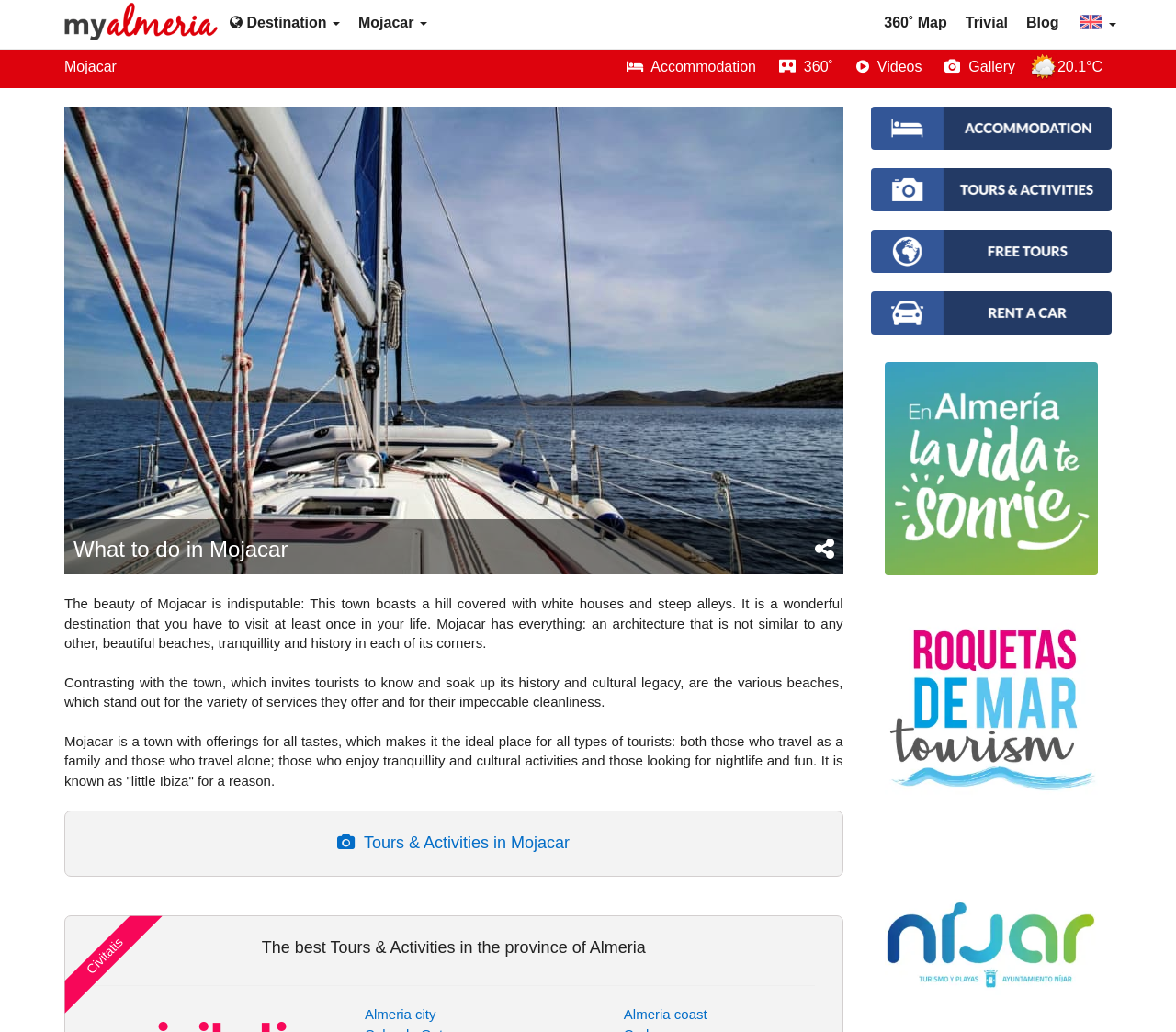Offer a detailed explanation of the webpage layout and contents.

The webpage is about Mojacar, a town in the province of Almeria, and presents various activities to enjoy during a holiday. At the top, there is a navigation menu with links to "My Almeria", "Destination", "Mojacar", "360˚ Map", "Trivial", "Blog", and a language selection button. Below the navigation menu, there is a large image of a sailing boat.

The main content of the webpage is divided into sections. The first section has a heading "What to do in Mojacar" and provides a brief introduction to the town, describing its beauty, architecture, beaches, and history. The text is accompanied by a link to an unknown destination.

The next section describes the contrasting aspects of Mojacar, highlighting its cultural legacy and beautiful beaches. The following section emphasizes that Mojacar is a town that caters to all types of tourists, with offerings for families, solo travelers, and those seeking tranquility or nightlife.

Below these sections, there is a link to "Tours & Activities in Mojacar" and a brief description of the best tours and activities in the province of Almeria. A horizontal separator line divides this section from the next, which lists links to various destinations, including Almeria city, Almeria coast, and others.

On the right side of the webpage, there is a column with links to "Accommodation", "Tours & Activities", "Free Tours", "Alboran Autos", and logos of Almeria Tourism, Roquetas de Mar Tourism, and Logo Turismo Níjar. Each link has an accompanying image. The temperature of Mojacar is displayed at the top right corner of the webpage, along with an image of a thermometer.